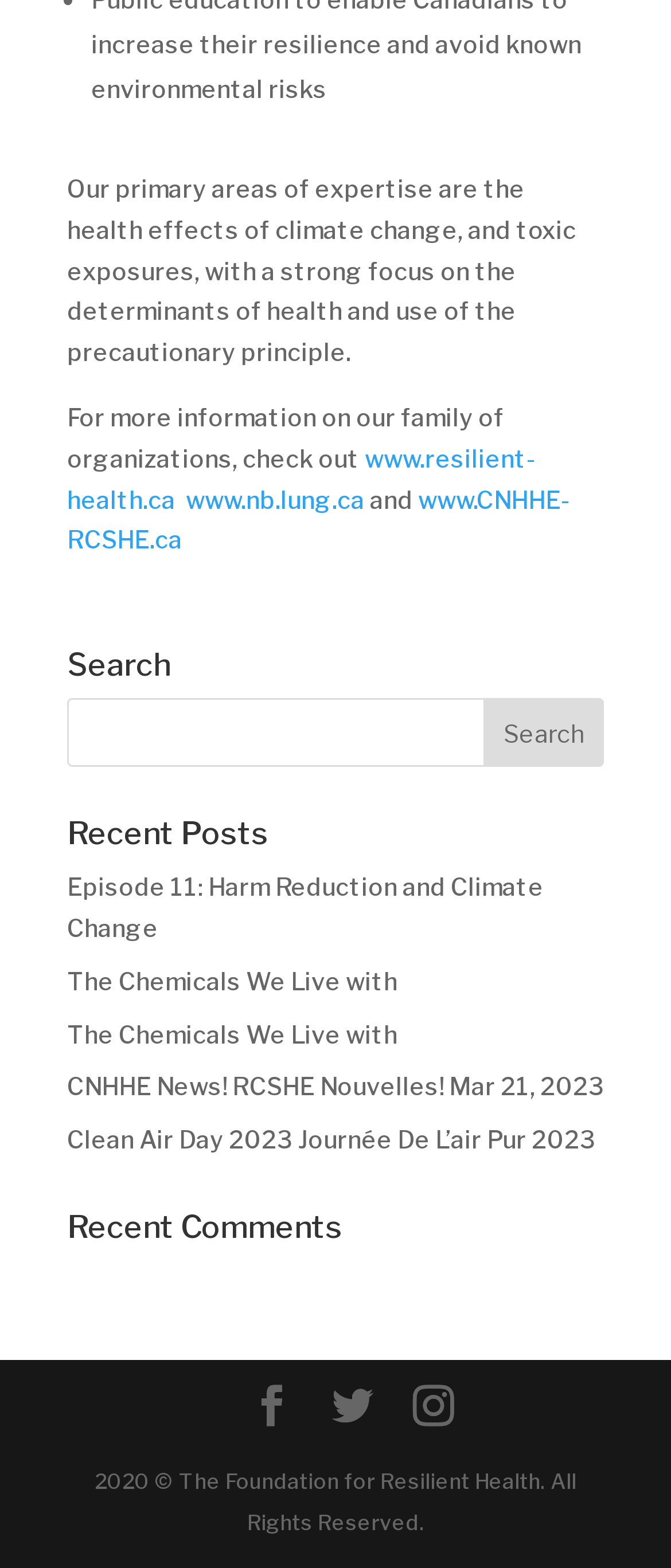Identify the bounding box coordinates of the area that should be clicked in order to complete the given instruction: "Visit the Resilient Health website". The bounding box coordinates should be four float numbers between 0 and 1, i.e., [left, top, right, bottom].

[0.1, 0.283, 0.8, 0.327]